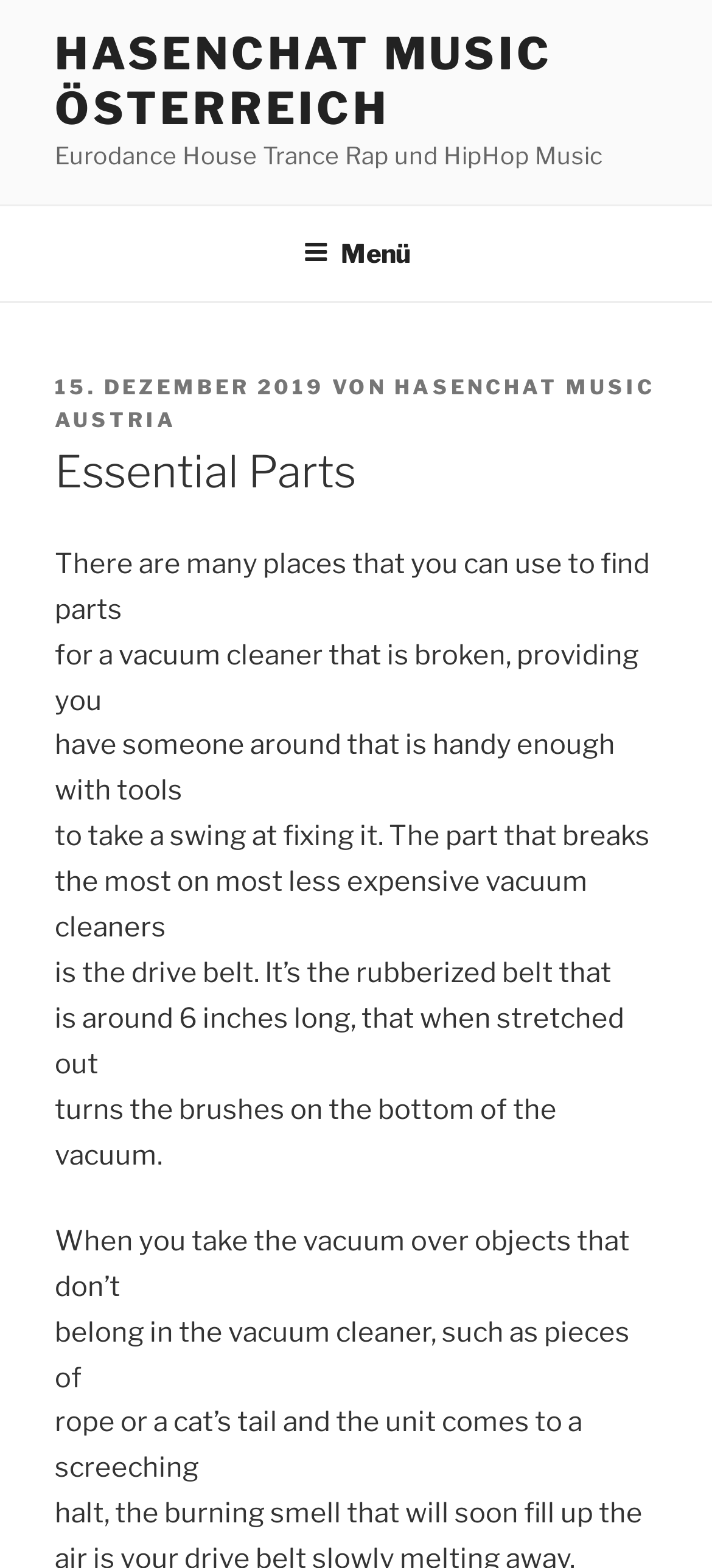Give a concise answer using only one word or phrase for this question:
When was the article published?

15. DEZEMBER 2019